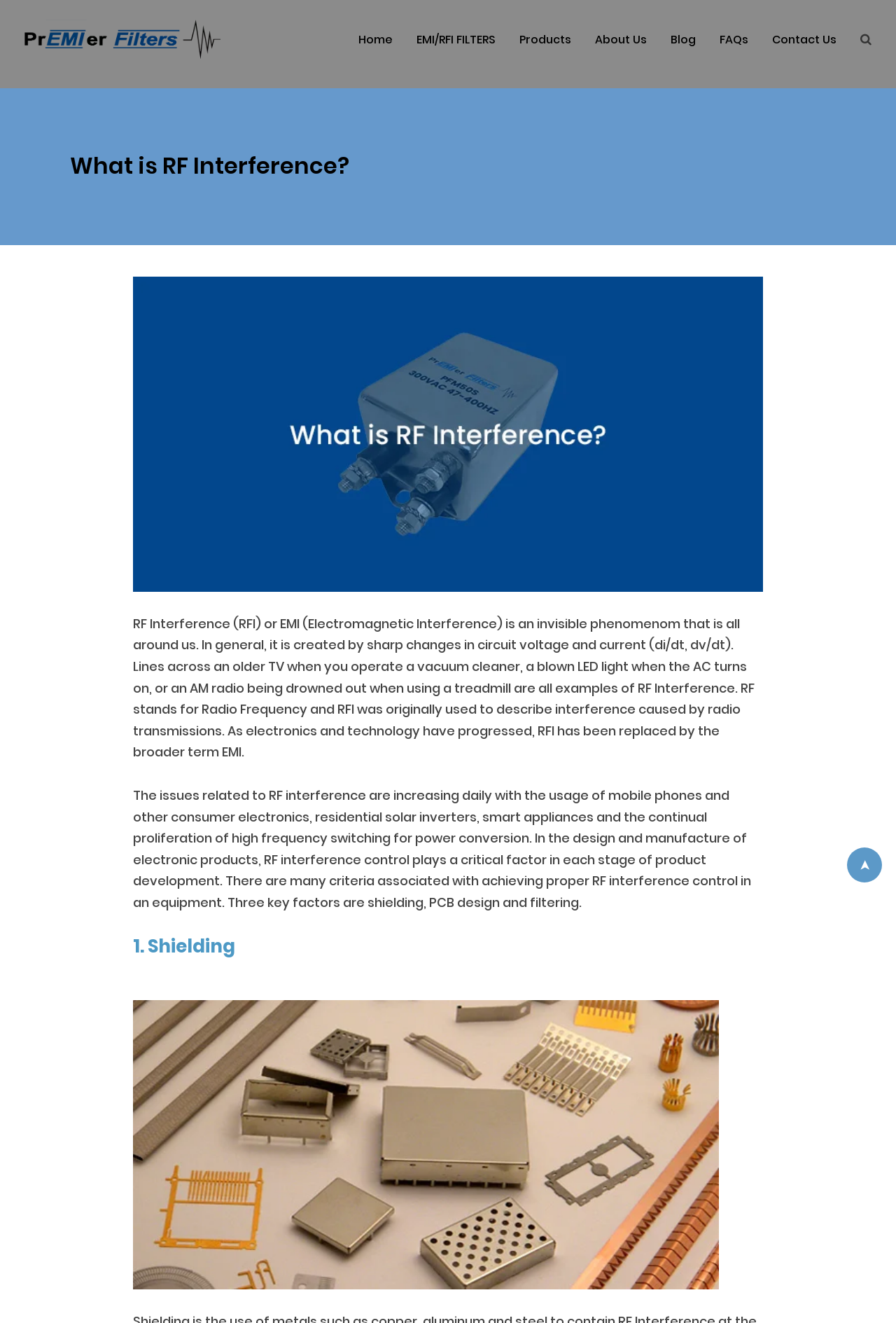Identify the bounding box of the UI element described as follows: "Products". Provide the coordinates as four float numbers in the range of 0 to 1 [left, top, right, bottom].

[0.568, 0.02, 0.649, 0.039]